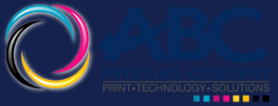Use a single word or phrase to answer the question: 
What does the tagline highlight?

commitment to modern printing technology and solutions